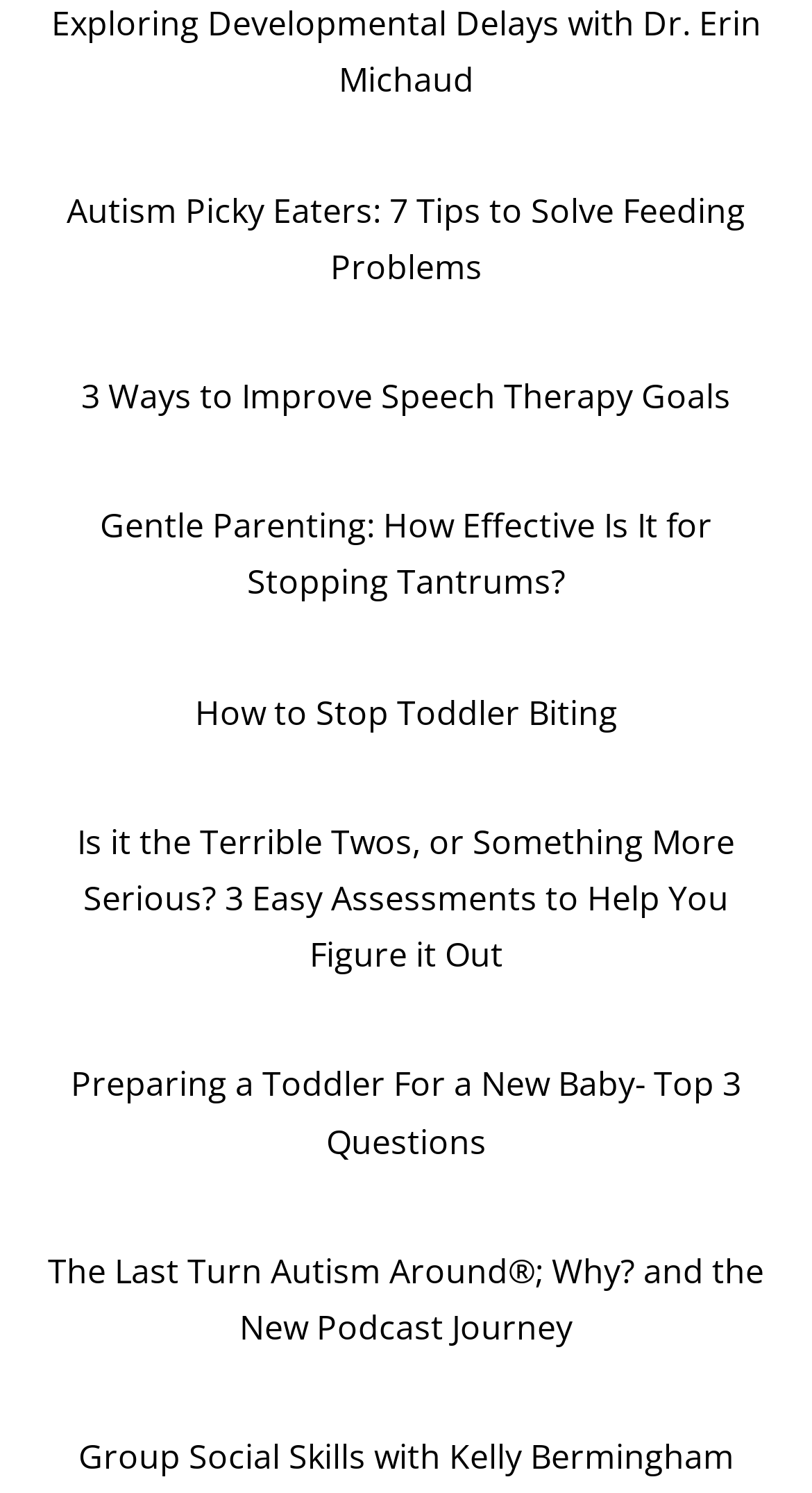Find the bounding box coordinates of the element you need to click on to perform this action: 'Learn about Autism Picky Eaters'. The coordinates should be represented by four float values between 0 and 1, in the format [left, top, right, bottom].

[0.082, 0.125, 0.918, 0.194]